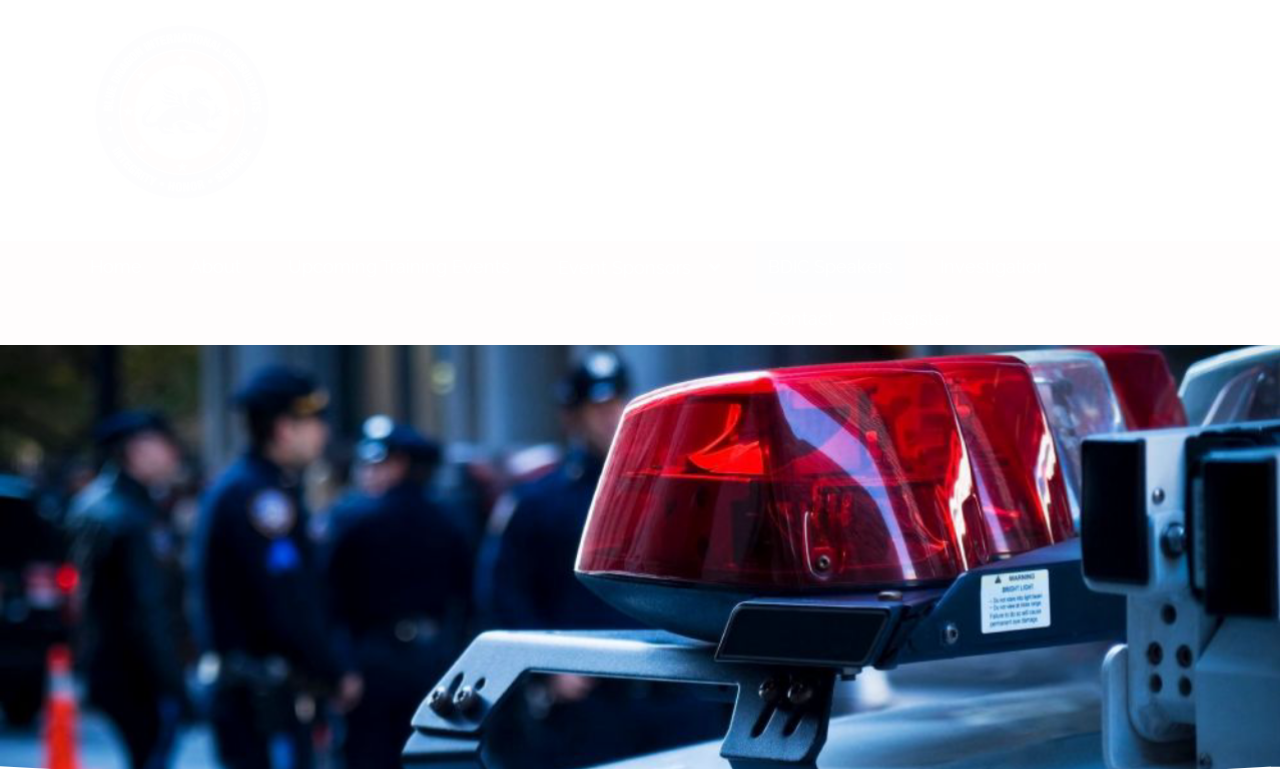Find and indicate the bounding box coordinates of the region you should select to follow the given instruction: "View Southeast Asia banks on aviation boom news".

None